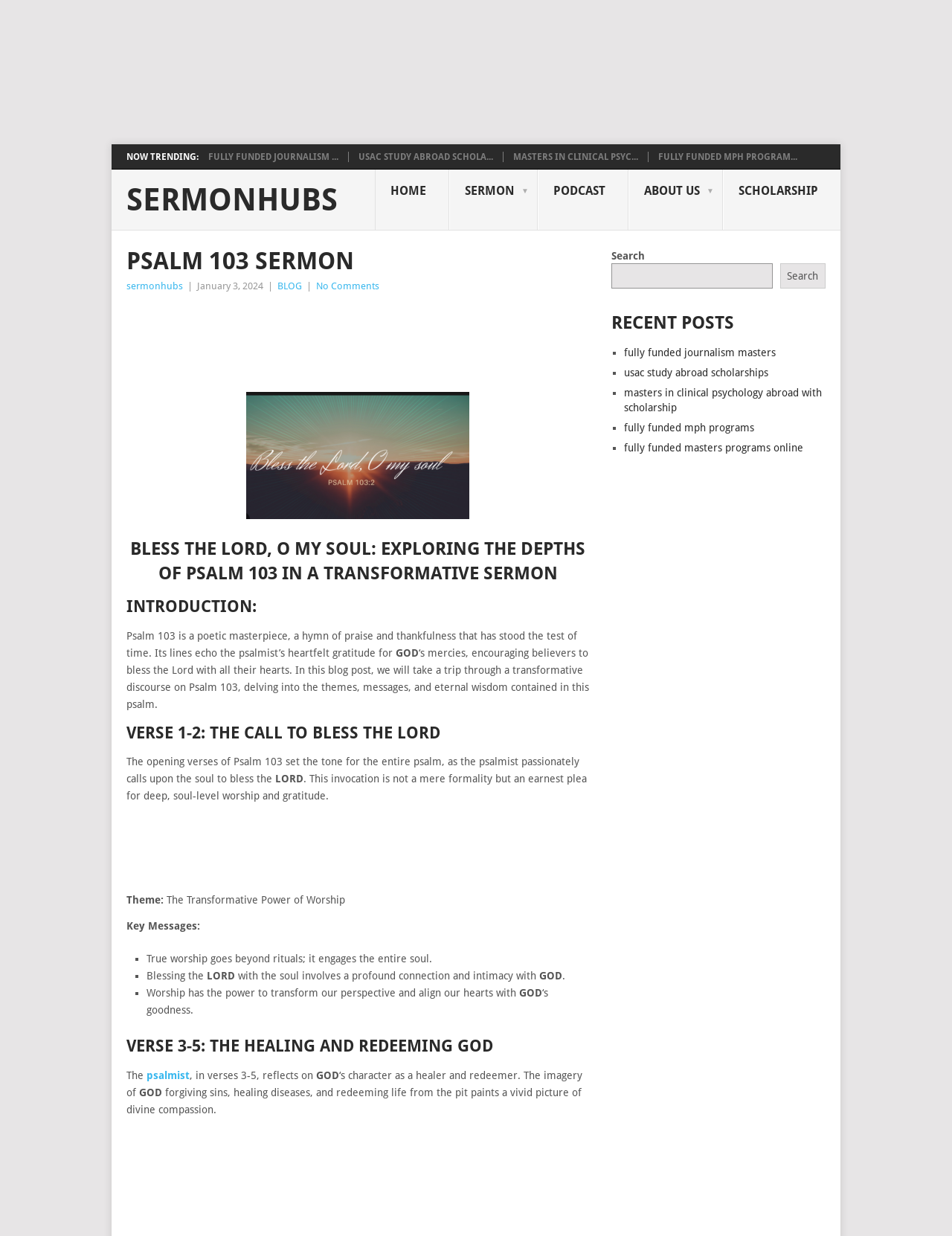Please identify the bounding box coordinates of the element on the webpage that should be clicked to follow this instruction: "Explore the 'FULLY FUNDED JOURNALISM...' link". The bounding box coordinates should be given as four float numbers between 0 and 1, formatted as [left, top, right, bottom].

[0.219, 0.123, 0.355, 0.131]